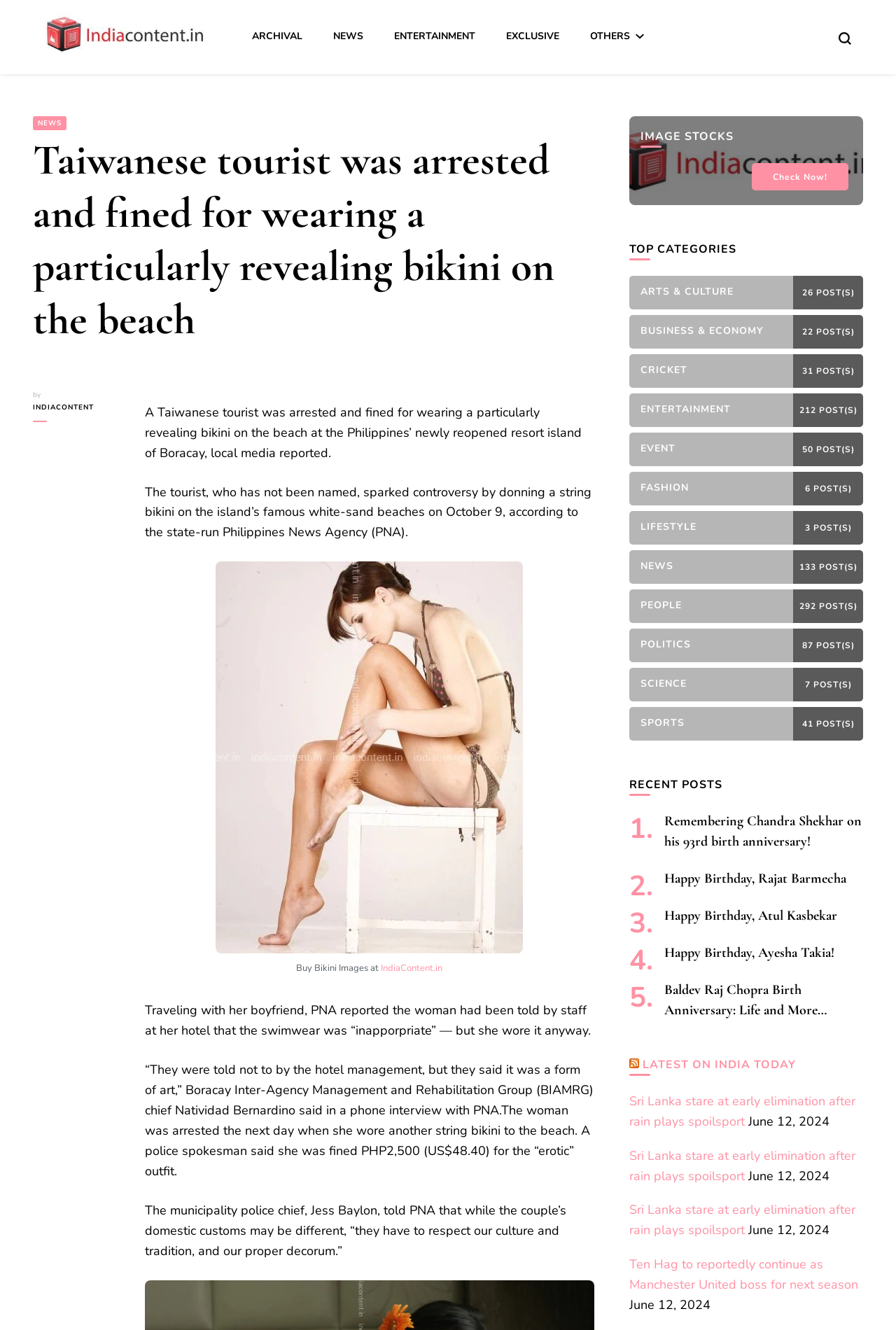How many categories are listed under 'TOP CATEGORIES'?
Based on the image, respond with a single word or phrase.

12